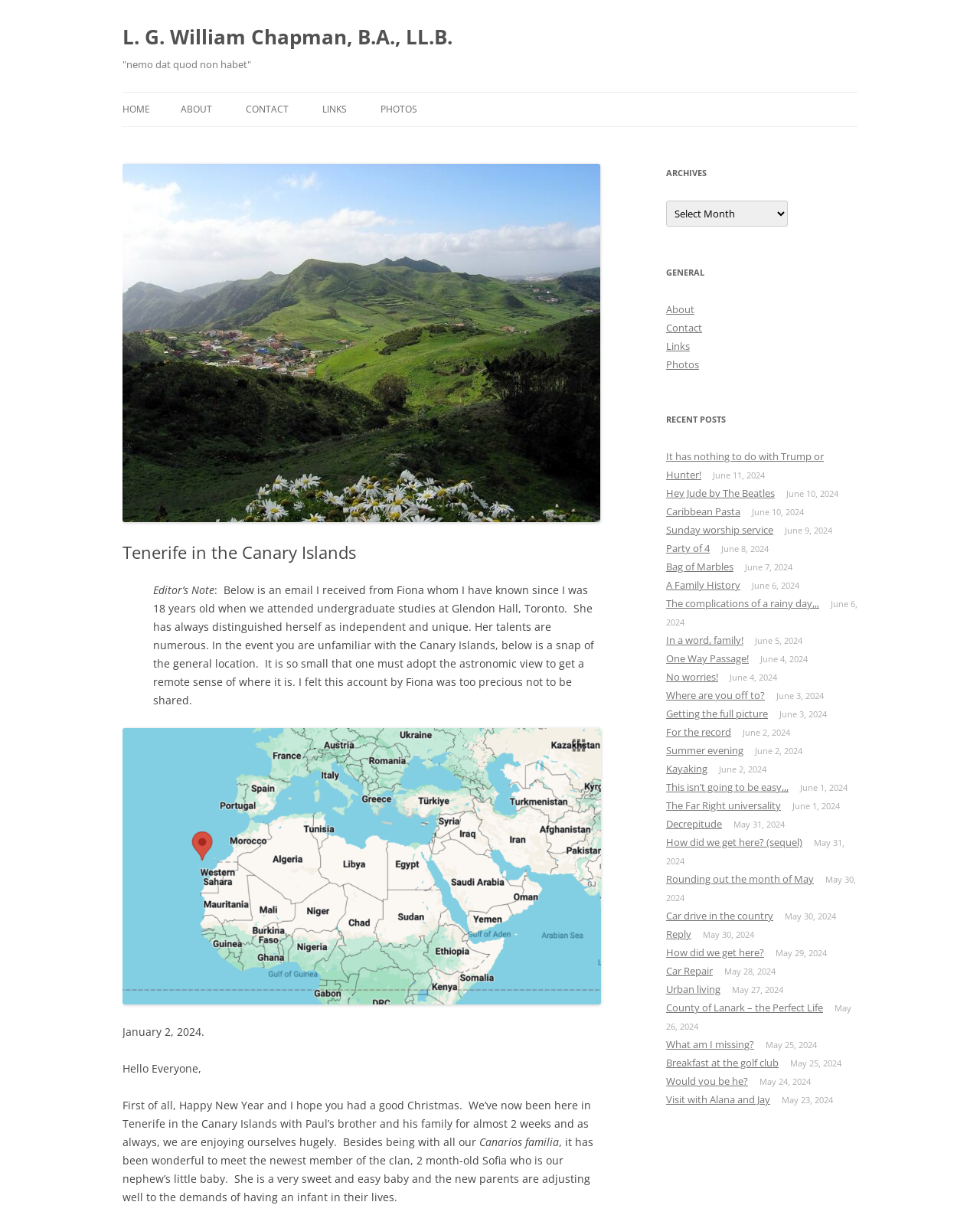Please predict the bounding box coordinates (top-left x, top-left y, bottom-right x, bottom-right y) for the UI element in the screenshot that fits the description: For the record

[0.68, 0.591, 0.746, 0.602]